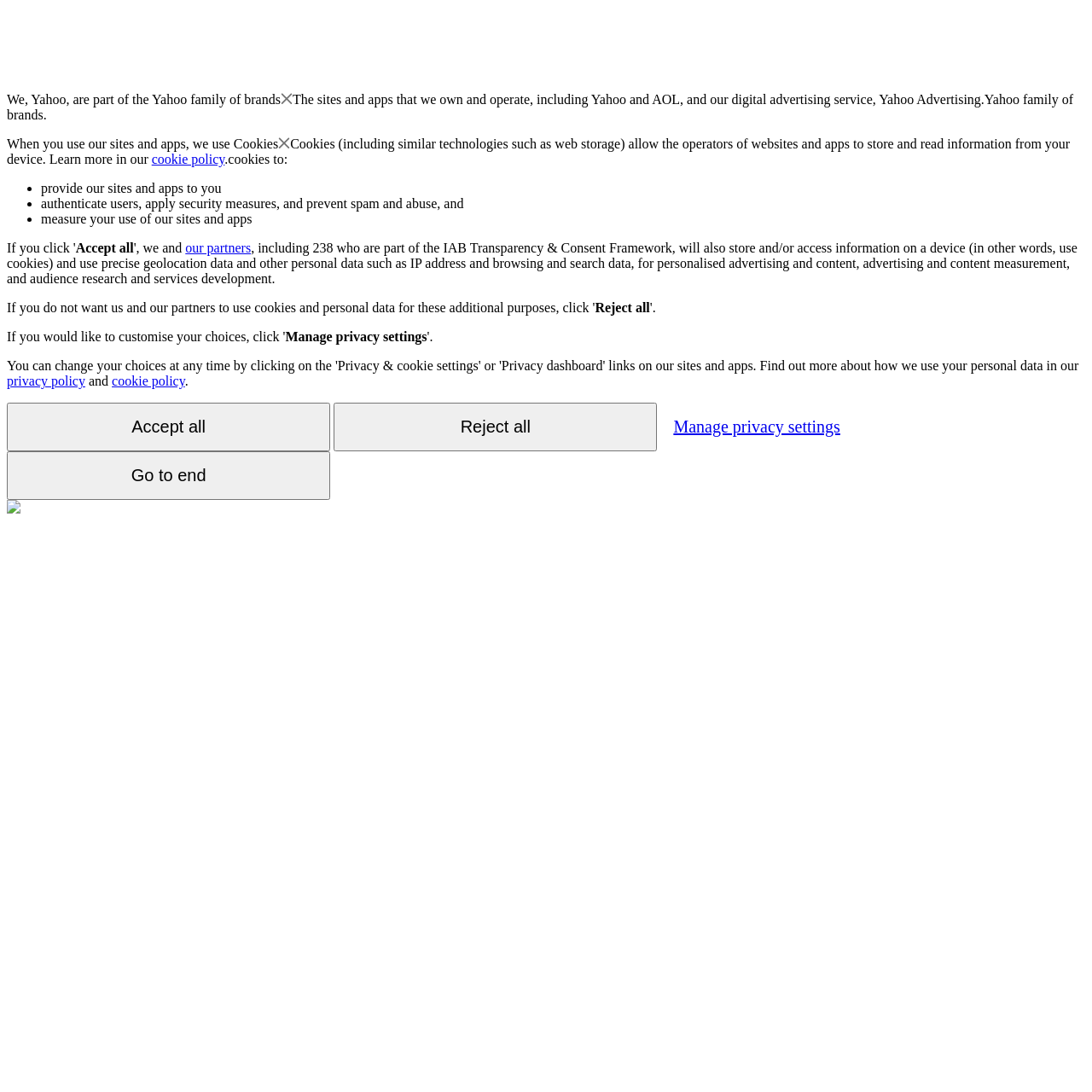How many buttons are there on the webpage?
Please answer the question as detailed as possible.

By analyzing the webpage structure, I found five buttons: 'Accept all', 'Reject all', 'Manage privacy settings', 'Go to end', and another 'Accept all' button.